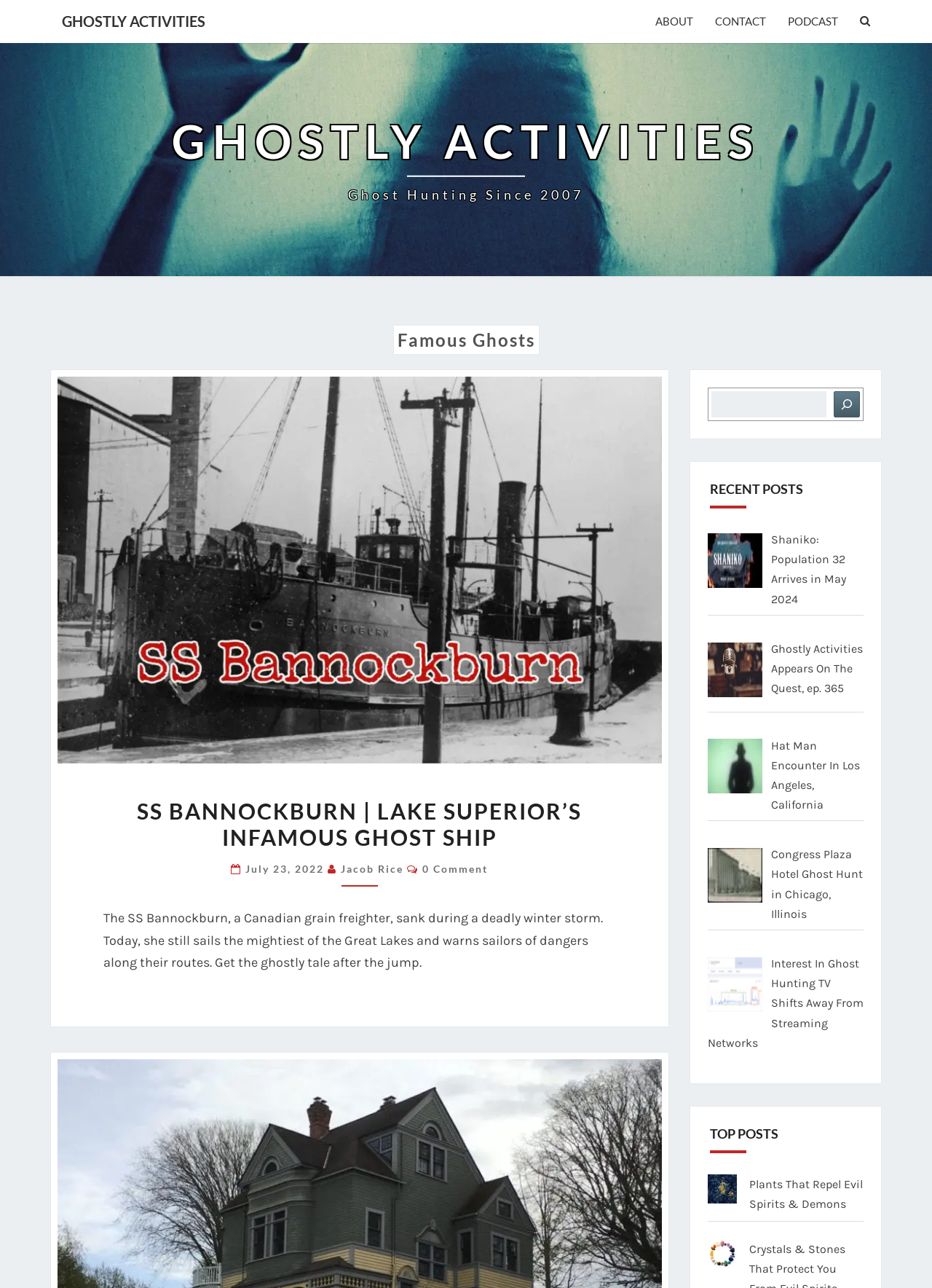Identify the bounding box of the UI element described as follows: "Podcast". Provide the coordinates as four float numbers in the range of 0 to 1 [left, top, right, bottom].

[0.834, 0.002, 0.911, 0.031]